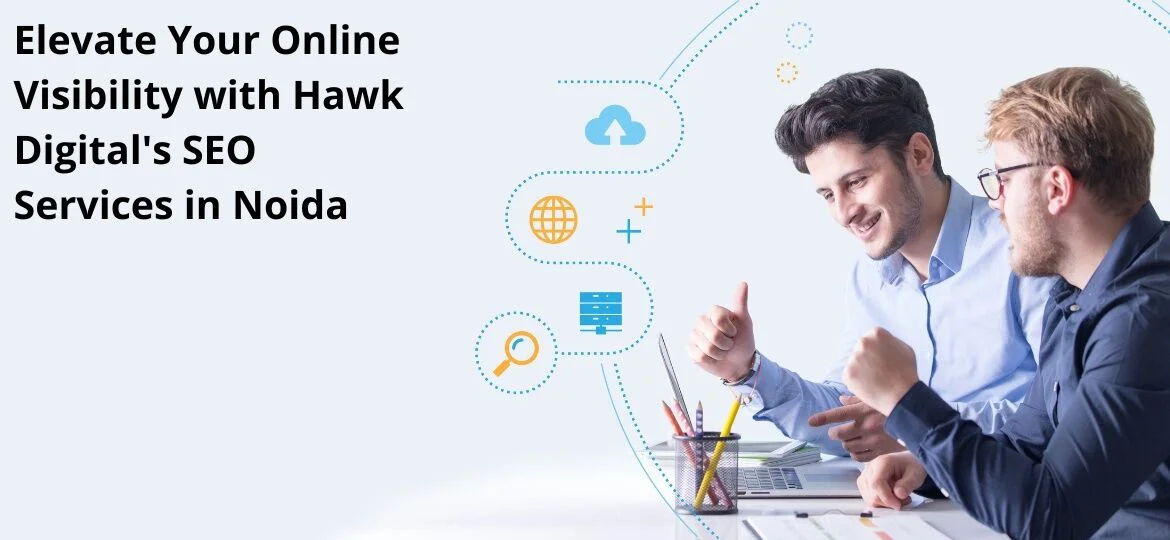What is the shape of the icon representing online connectivity?
We need a detailed and meticulous answer to the question.

The background features graphics that symbolize online connectivity and data management, including icons for cloud storage, a globe, and various analytics tools.